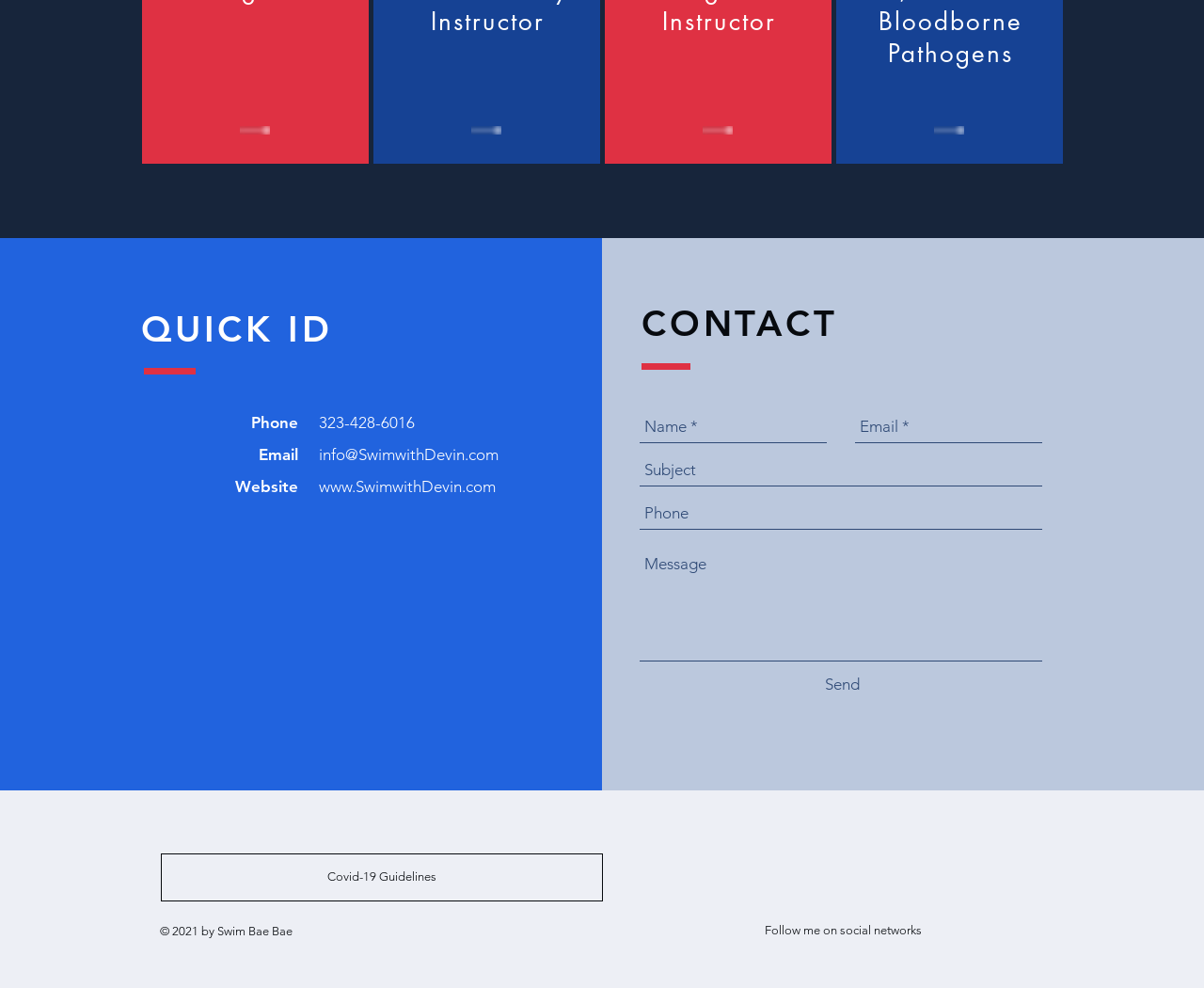What is the website's email address?
Kindly offer a comprehensive and detailed response to the question.

I found the email address by looking at the 'QUICK ID' section, where it is listed as a link 'info@SwimwithDevin.co'.